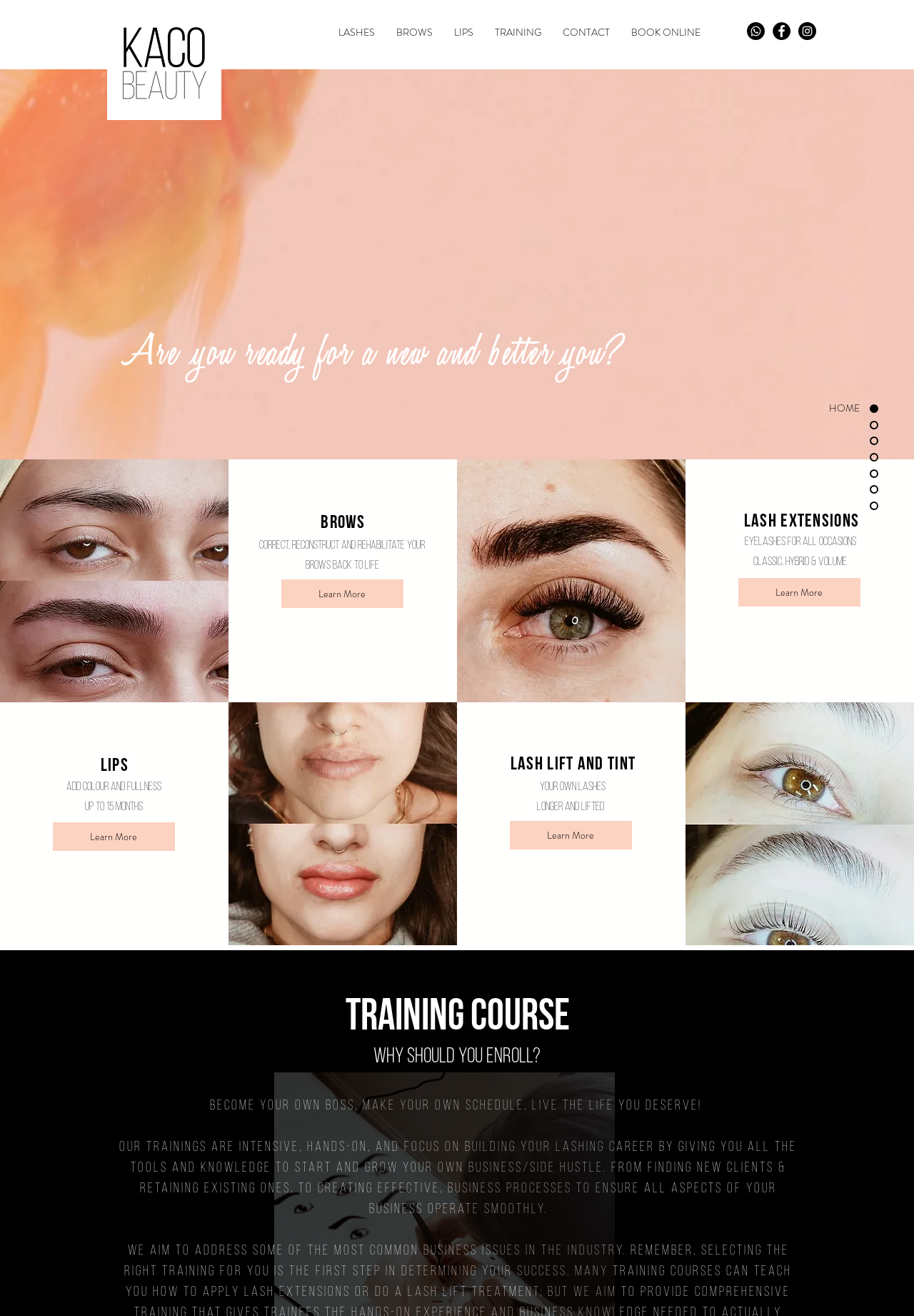What is the main service offered by Kaco Beauty?
Respond to the question with a well-detailed and thorough answer.

Based on the webpage, the main service offered by Kaco Beauty is lash extensions, as indicated by the prominent heading 'LASH EXTENSIONS' and the description 'eyelashes for all occasions'.